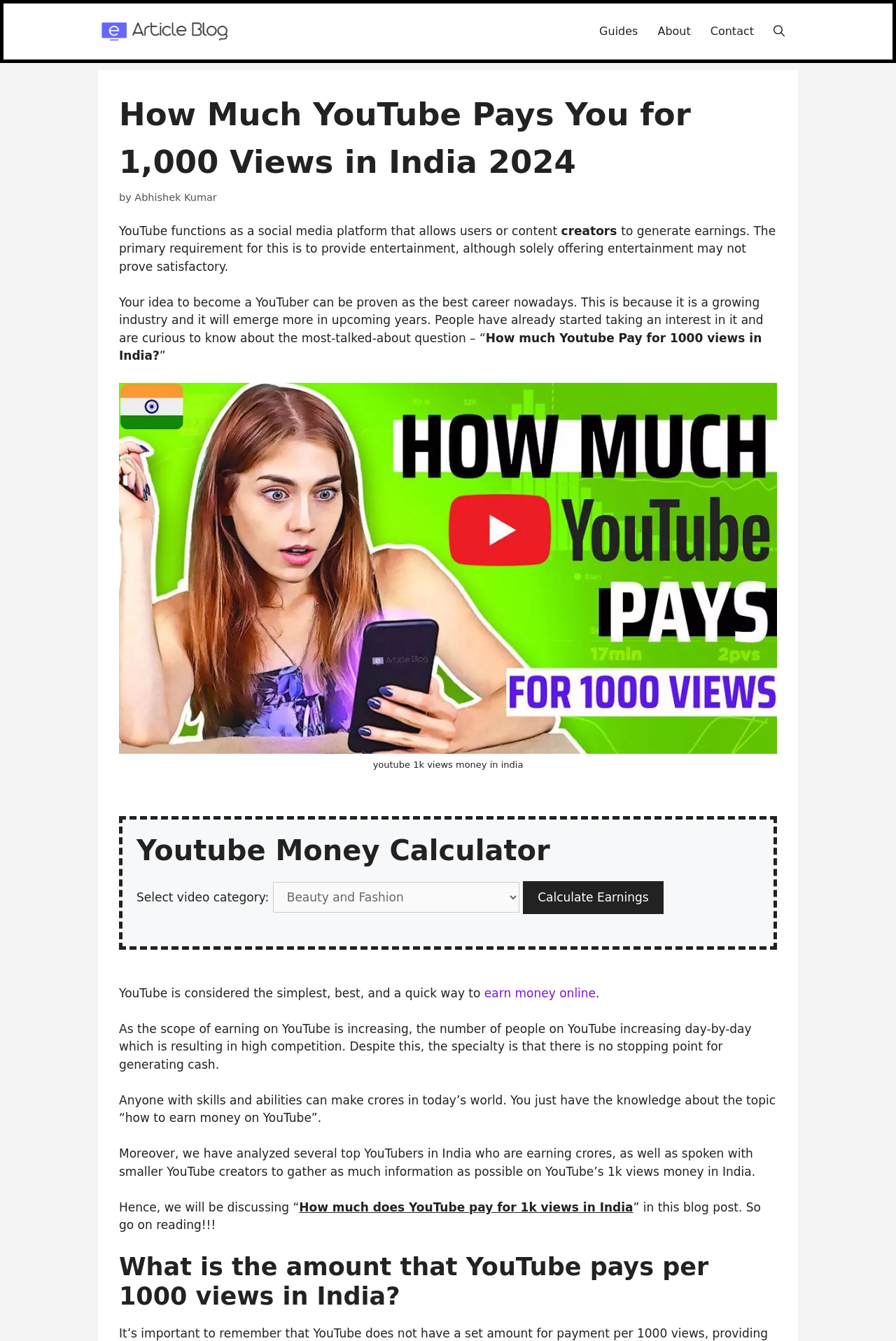Use a single word or phrase to answer the question:
What is the purpose of the YouTube Money Calculator?

to calculate earnings